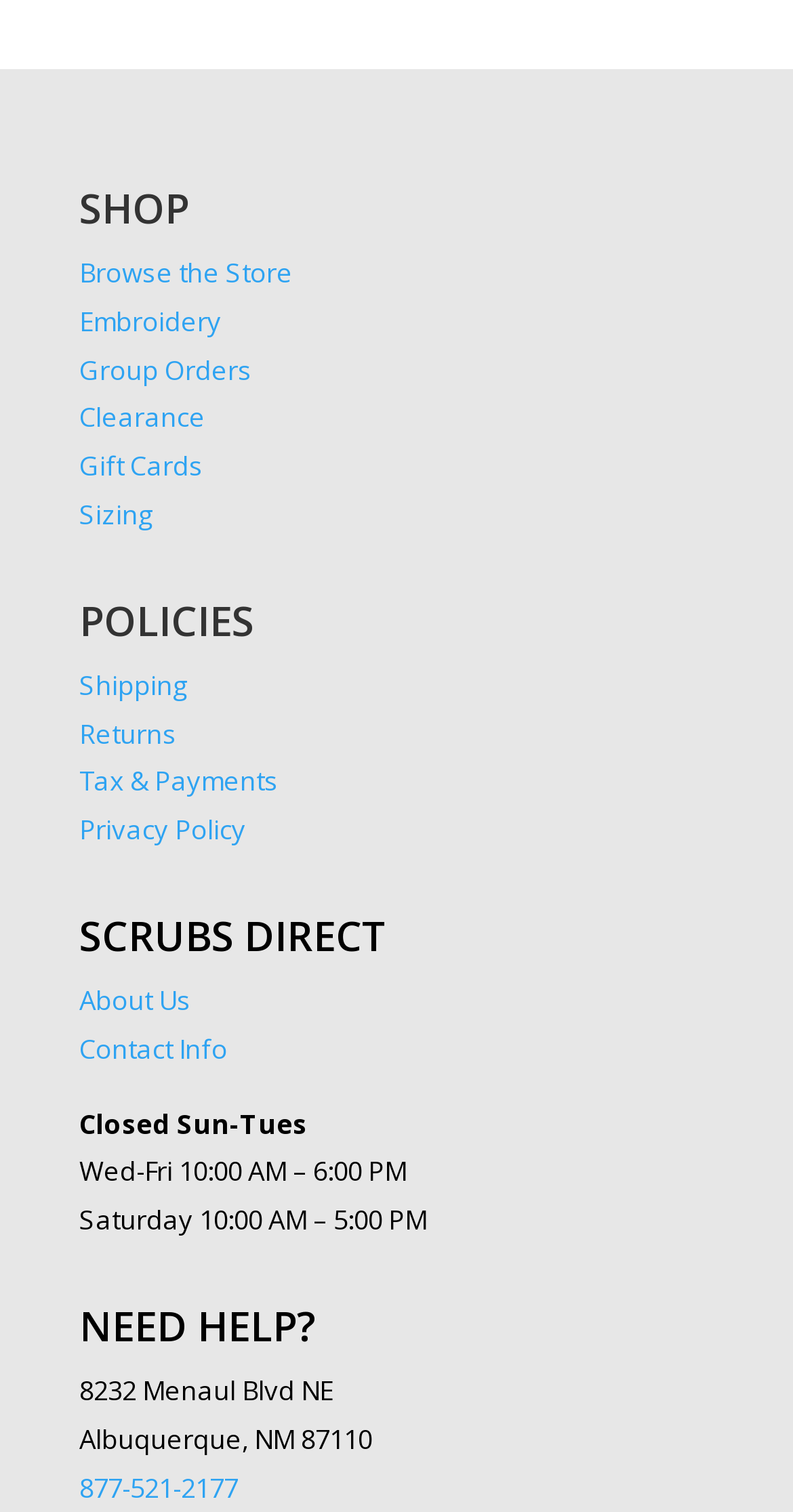What is the address of the store?
Look at the screenshot and provide an in-depth answer.

I found the address by looking at the 'SCRUBS DIRECT' section, where it lists the contact information. The address is listed as '8232 Menaul Blvd NE' and 'Albuquerque, NM 87110'.